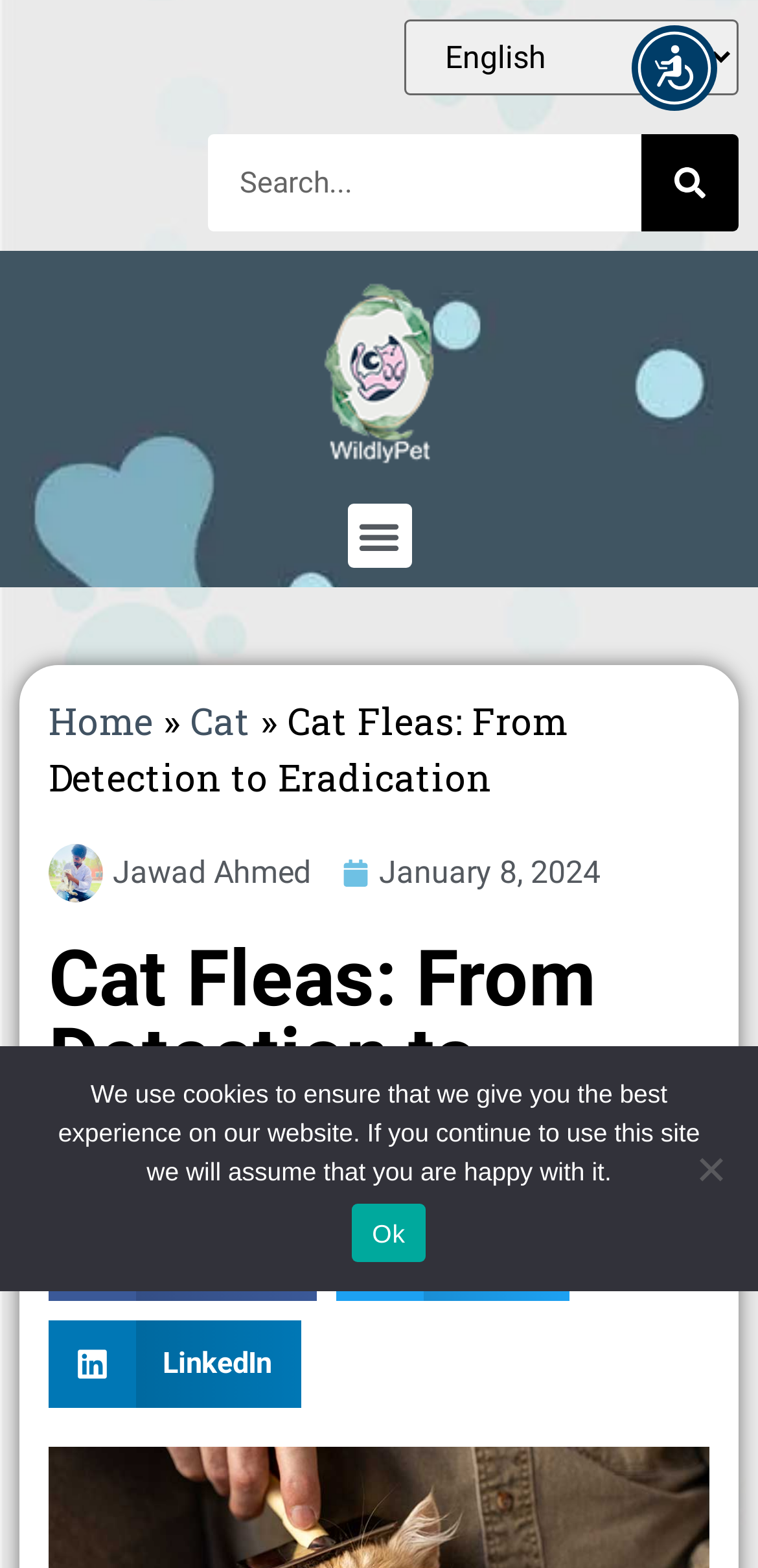Find the bounding box coordinates of the element to click in order to complete this instruction: "Go to the home page". The bounding box coordinates must be four float numbers between 0 and 1, denoted as [left, top, right, bottom].

[0.064, 0.444, 0.203, 0.475]